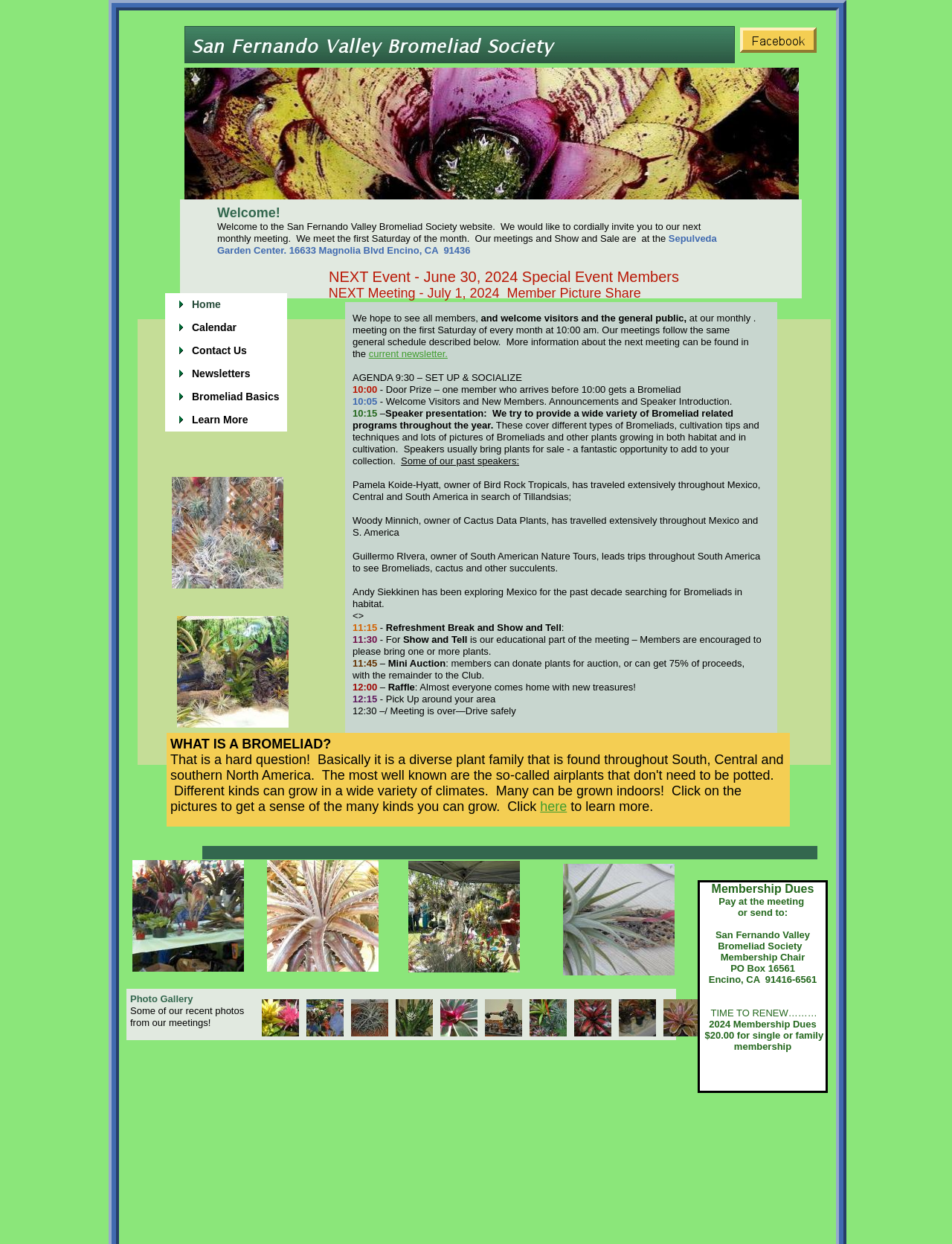Kindly determine the bounding box coordinates for the area that needs to be clicked to execute this instruction: "Check the 'NEXT Event'".

[0.228, 0.216, 0.713, 0.229]